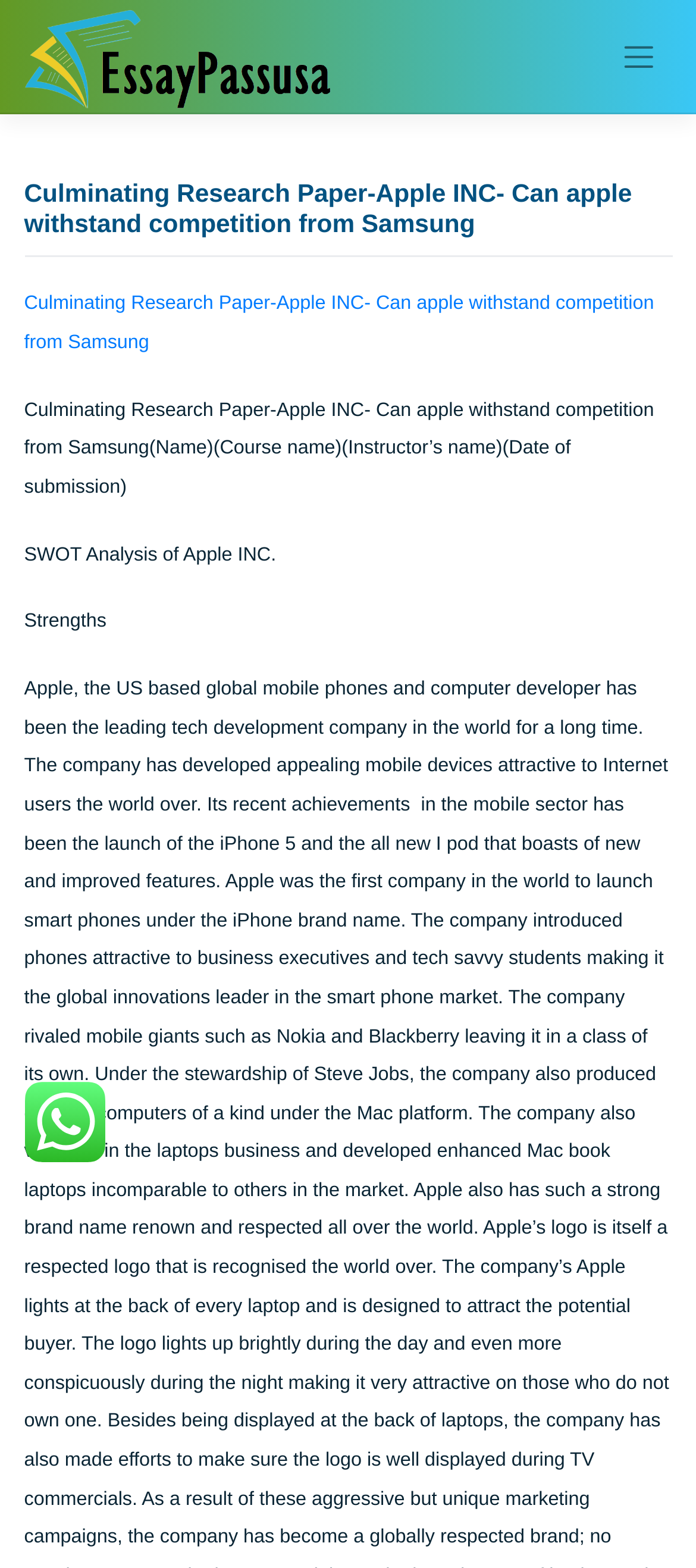Based on the element description: "alt="essaypassusa"", identify the bounding box coordinates for this UI element. The coordinates must be four float numbers between 0 and 1, listed as [left, top, right, bottom].

[0.038, 0.031, 0.551, 0.048]